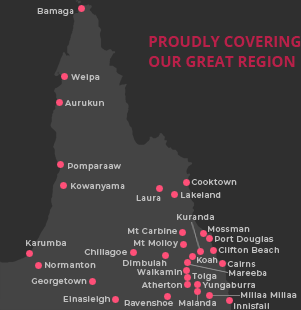Provide your answer in a single word or phrase: 
What is the region featured in the map?

Queensland, Australia